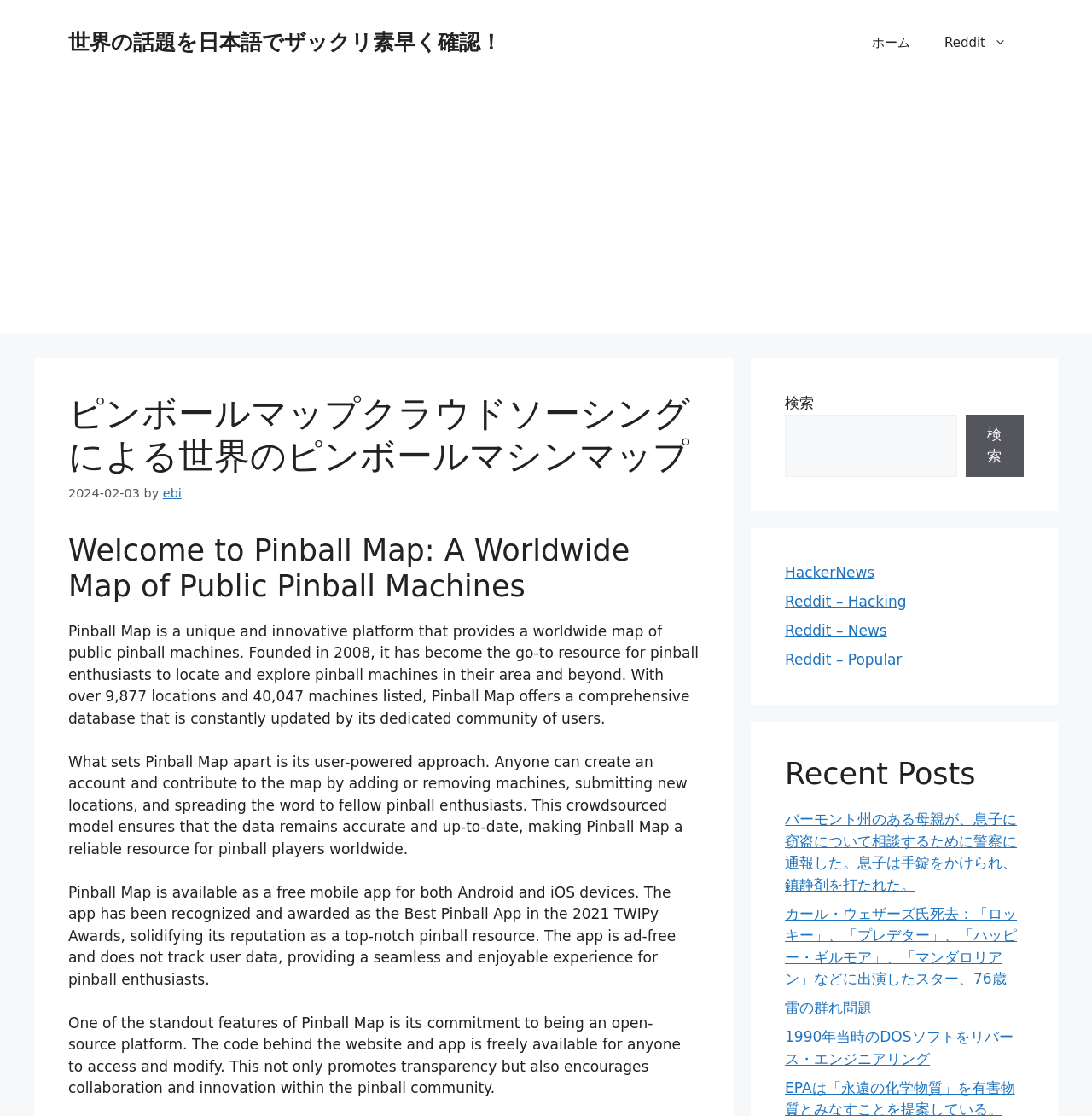Respond with a single word or short phrase to the following question: 
How many locations and machines are listed on Pinball Map?

9,877 locations and 40,047 machines